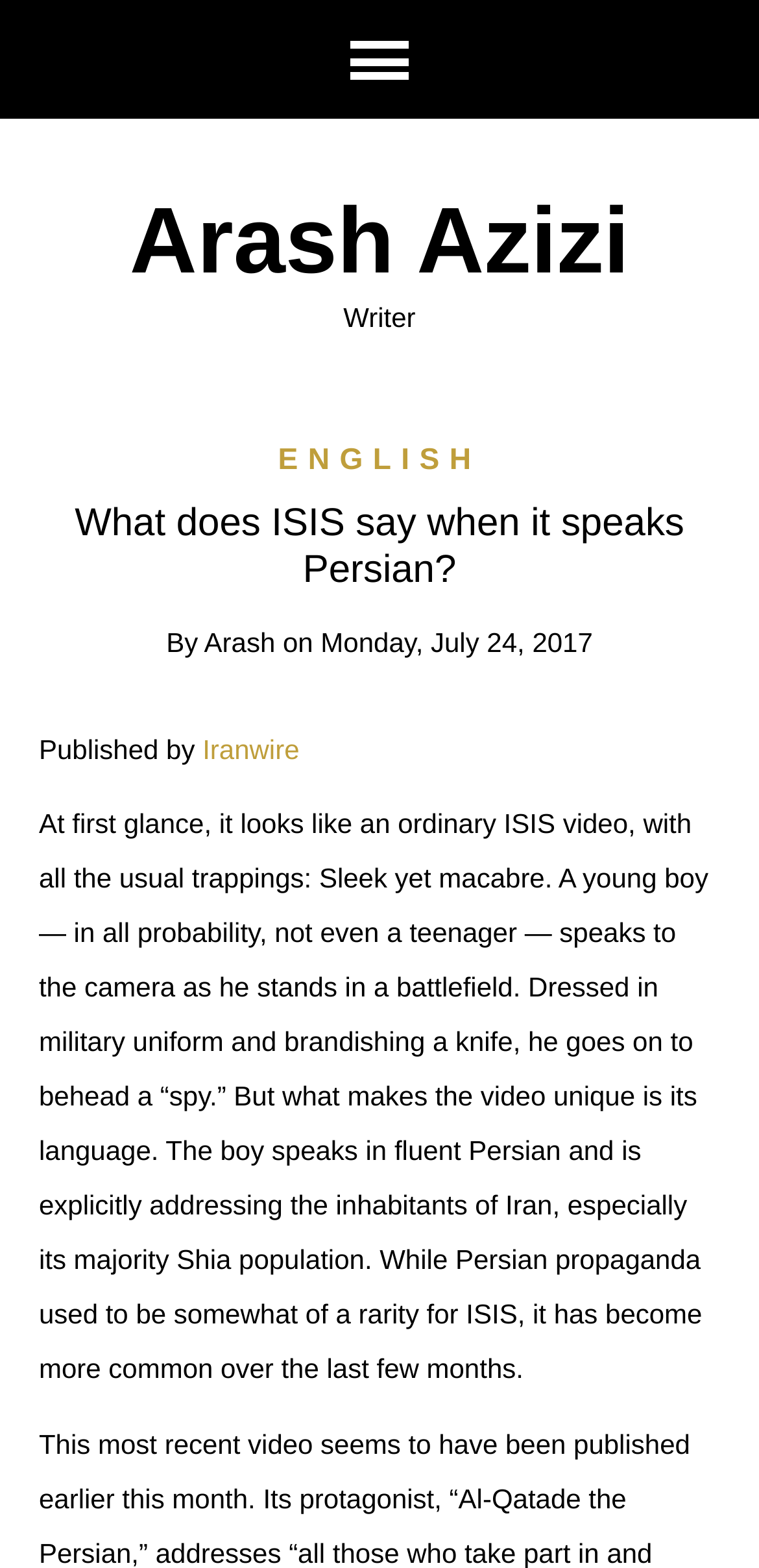Elaborate on the different components and information displayed on the webpage.

The webpage appears to be an article page with a focus on a specific topic. At the top, there is a heading with the title "What does ISIS say when it speaks Persian?" followed by the author's name, "Arash Azizi", which is also a link. Below the title, there is a link to the author's profile and a label indicating that the author is a writer.

To the right of the author's name, there is a language selection link labeled "ENGLISH". Below the title and author information, there is a heading with the same title as the page, "What does ISIS say when it speaks Persian?".

The article's content begins with a byline, "By Arash", followed by the publication date, "Monday, July 24, 2017". The article is published by "Iranwire", which is also a link. The main content of the article is a long paragraph that discusses an ISIS video featuring a young boy speaking in fluent Persian, addressing the inhabitants of Iran, especially its Shia population.

The article's content takes up most of the page, with the majority of the text located in the middle and lower sections of the page. There are no images on the page. Overall, the page has a simple layout with a clear focus on the article's content.